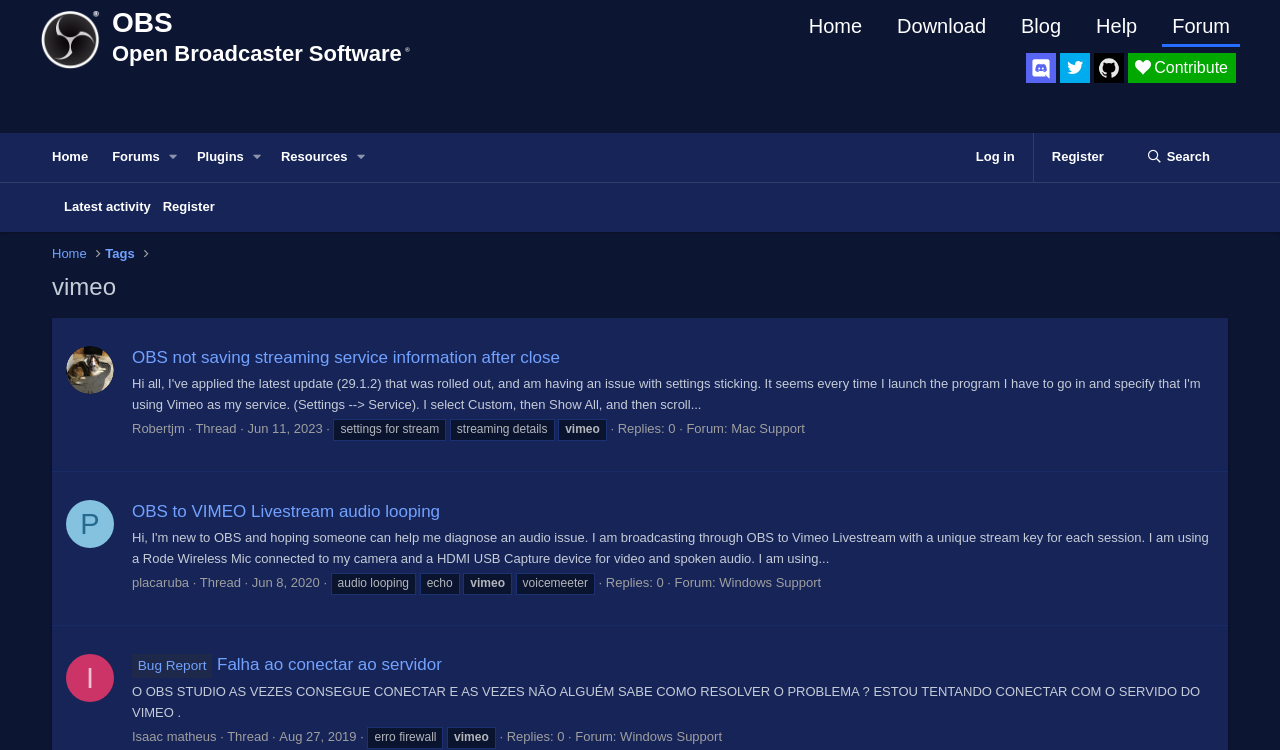Describe all the key features and sections of the webpage thoroughly.

The webpage is a forum discussion page for OBS (Open Broadcaster Software) with a focus on Vimeo integration. At the top, there is a header section with a logo and a navigation menu. The logo is an image with the text "OBS Forums" next to it. The navigation menu consists of links to "Home", "Download", "Blog", "Help", and "Forum".

Below the header, there is a section with links to "OBS Discord", "OBS Twitter", and "OBS GitHub" on the left, and a "Contribute" button on the right. 

On the left side of the page, there is a sidebar with links to "Home", "Forums", "Plugins", "Resources", and "Search". There are also links to "Log in" and "Register" at the bottom of the sidebar.

The main content area of the page displays a list of forum threads. Each thread is represented by a heading with the thread title, followed by information about the thread, including the author, the date and time of the last post, and the number of replies. There are three threads visible on the page, each with a heading, author information, and a brief summary of the thread.

The first thread is about OBS not saving streaming service information after closing, and it has no replies. The second thread is about OBS to Vimeo livestream audio looping, and it also has no replies. The third thread is a bug report about failing to connect to the Vimeo server, and it has no replies as well.

Each thread has a "Thread" label, followed by the author's name and a timestamp. There are also links to the forum category and the number of replies at the bottom of each thread.